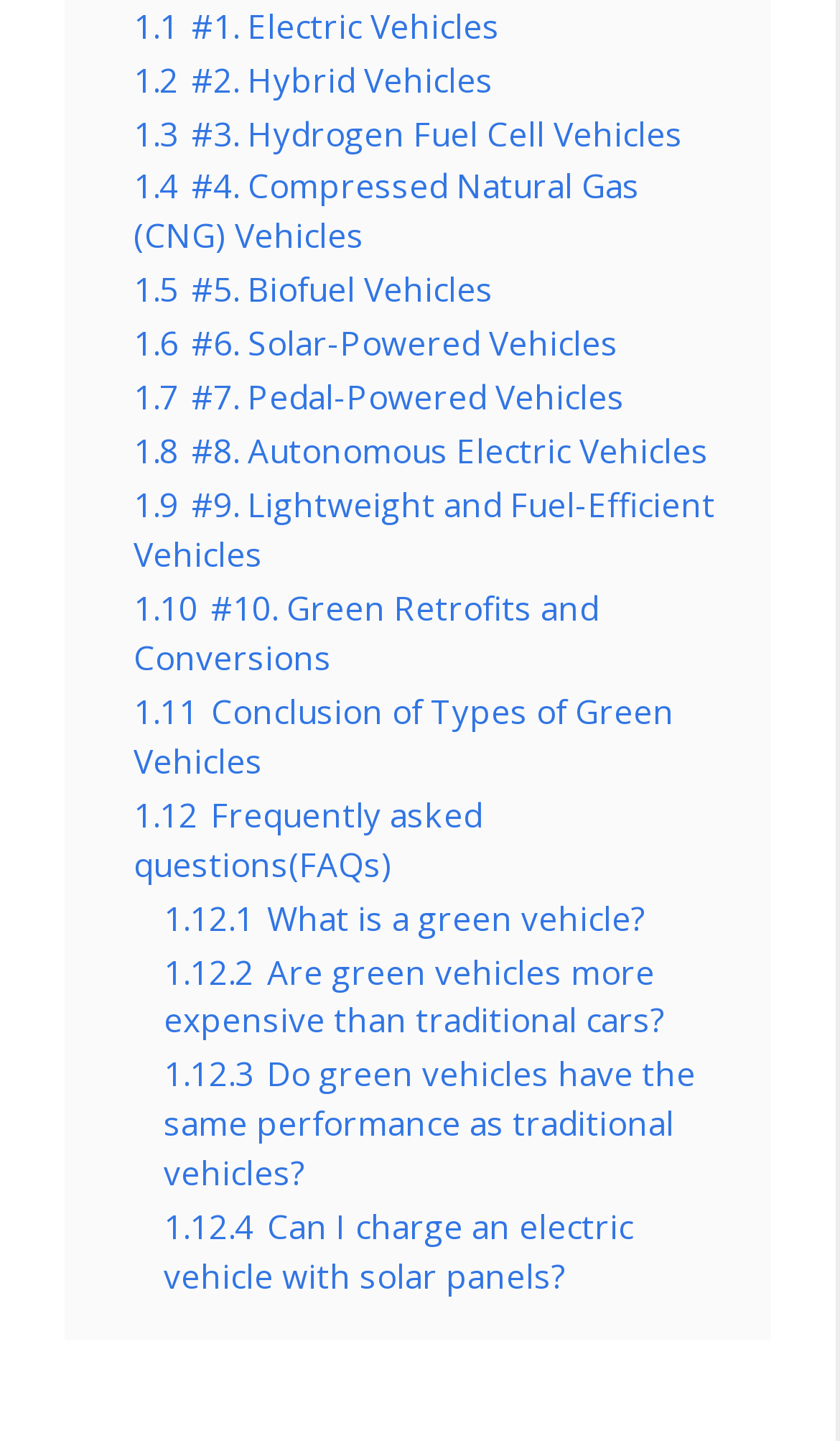Determine the bounding box coordinates of the target area to click to execute the following instruction: "Check what is a green vehicle."

[0.195, 0.621, 0.769, 0.651]